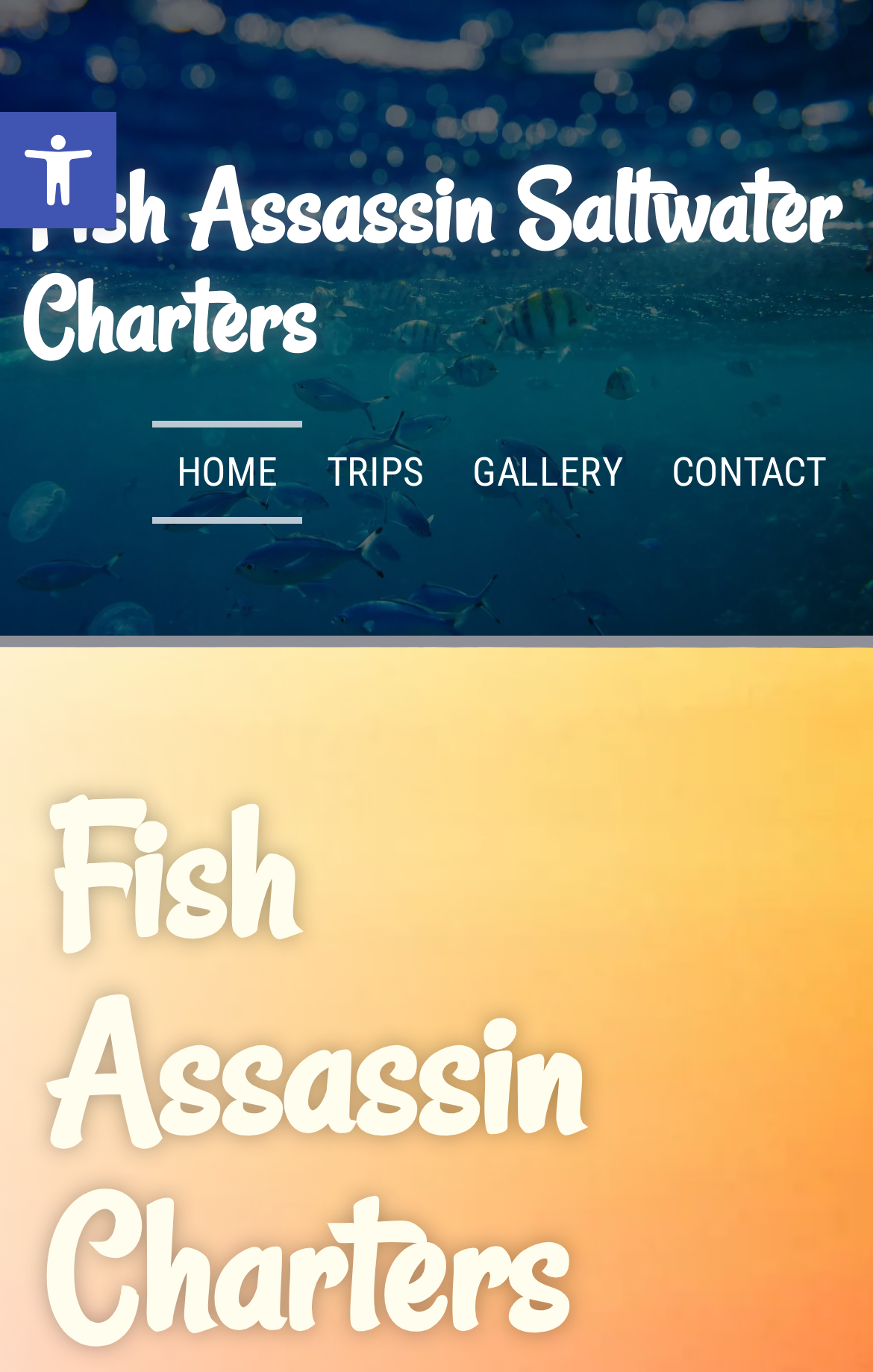What is the name of the fishing charter company?
Can you give a detailed and elaborate answer to the question?

I looked at the heading elements and found that the company name is 'Fish Assassin Saltwater Charters' and 'Fish Assassin Charters', so the name of the fishing charter company is 'Fish Assassin Charters'.